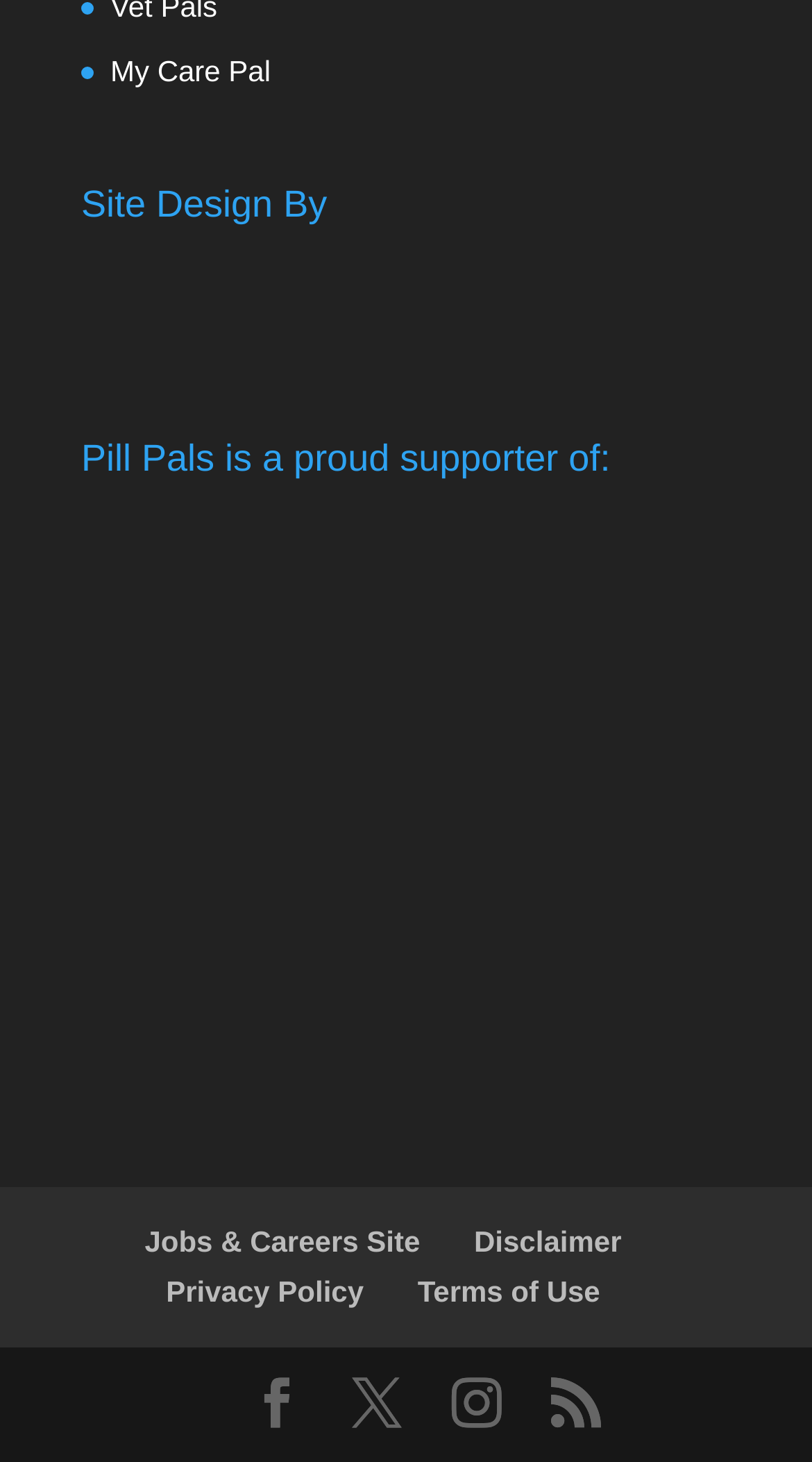How many links are there in the footer section?
Please provide a comprehensive and detailed answer to the question.

There are six links in the footer section of the webpage, including 'Jobs & Careers Site', 'Disclaimer', 'Privacy Policy', 'Terms of Use', and two social media links.